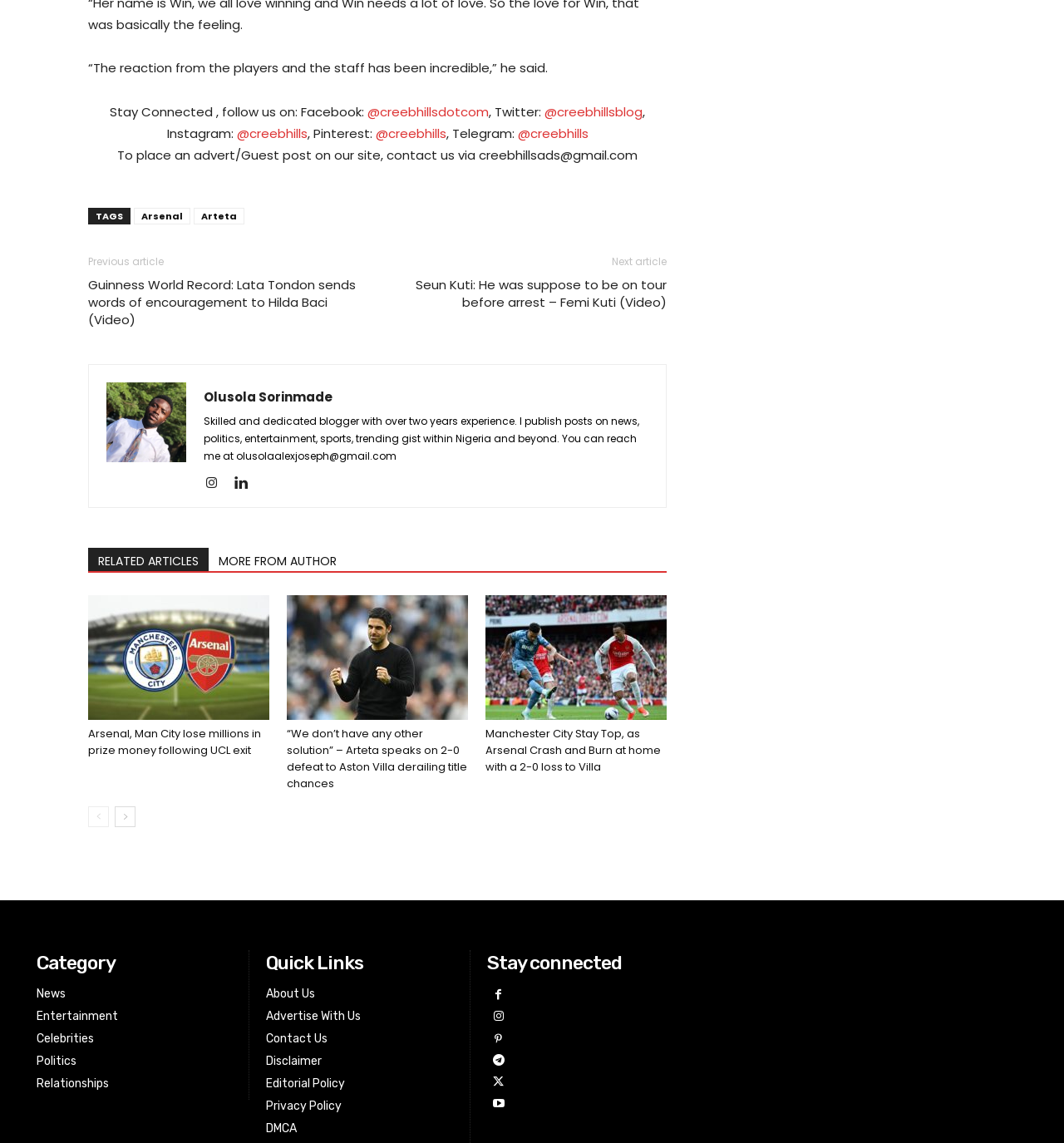What is the email address to contact the blogger for advertising?
Based on the image, respond with a single word or phrase.

creebhillsads@gmail.com